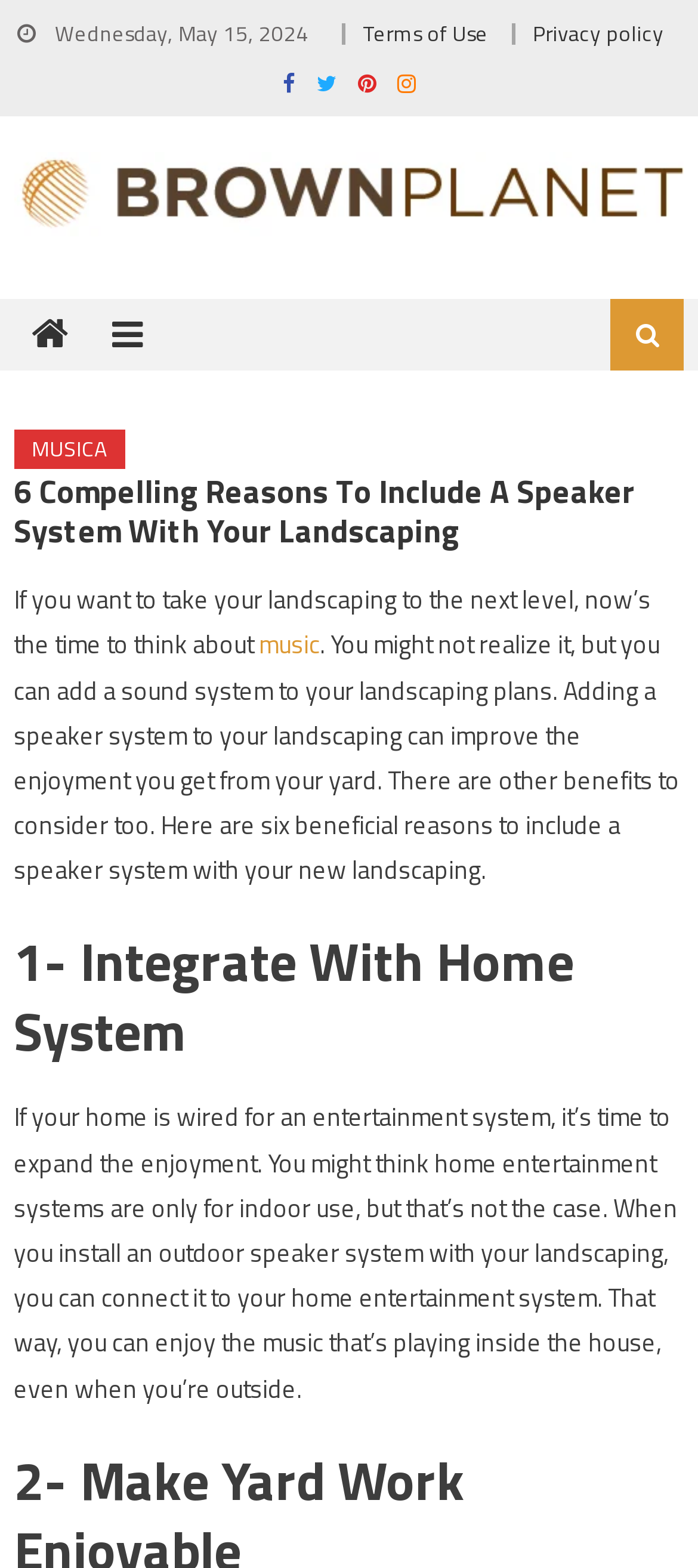What is the first benefit of including a speaker system with landscaping?
Using the image, elaborate on the answer with as much detail as possible.

The first benefit of including a speaker system with landscaping is mentioned in the heading '1- Integrate With Home System', which explains that an outdoor speaker system can be connected to a home entertainment system.